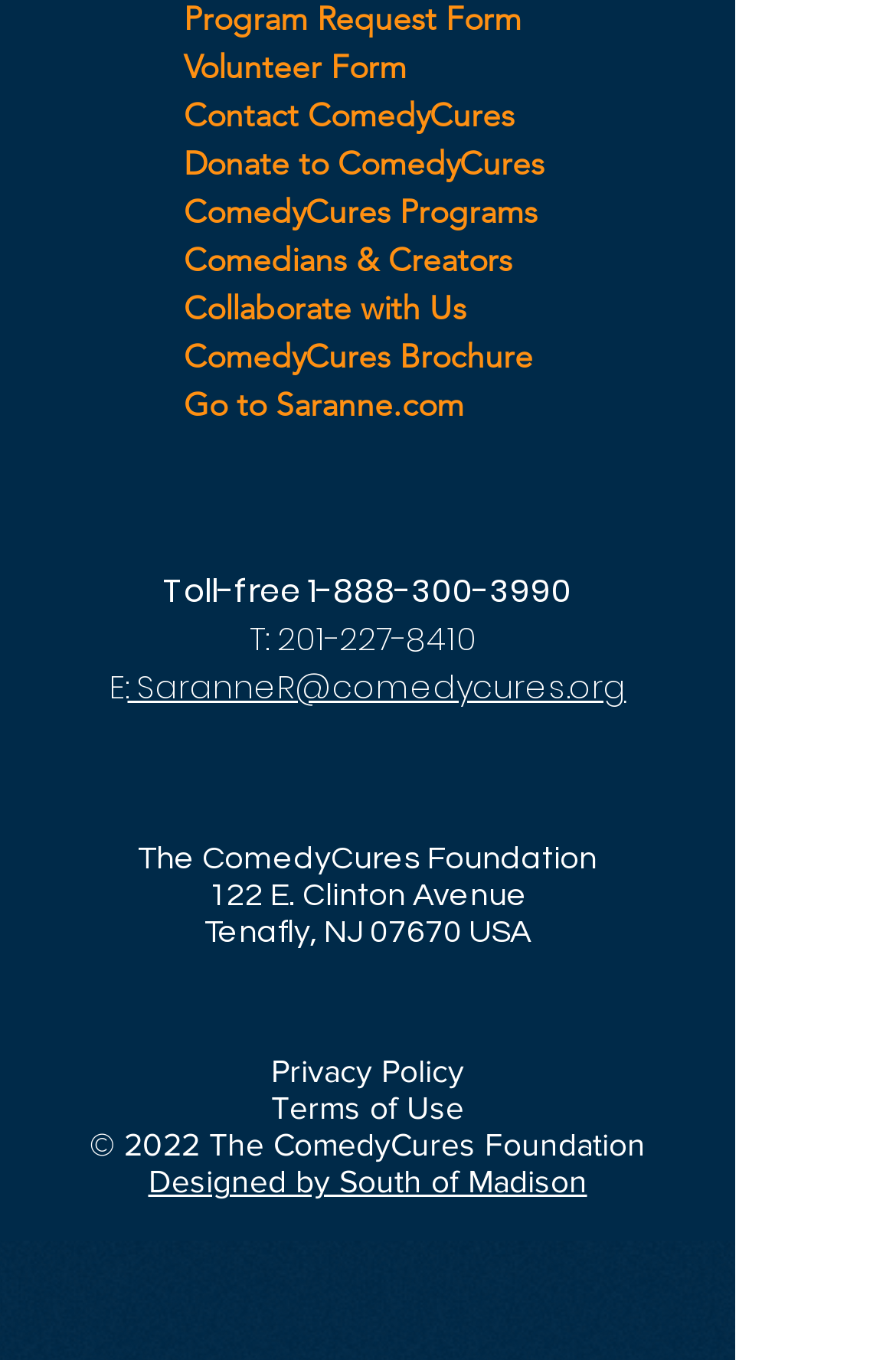Answer the question briefly using a single word or phrase: 
What is the phone number for toll-free calls?

1-888-300-3990